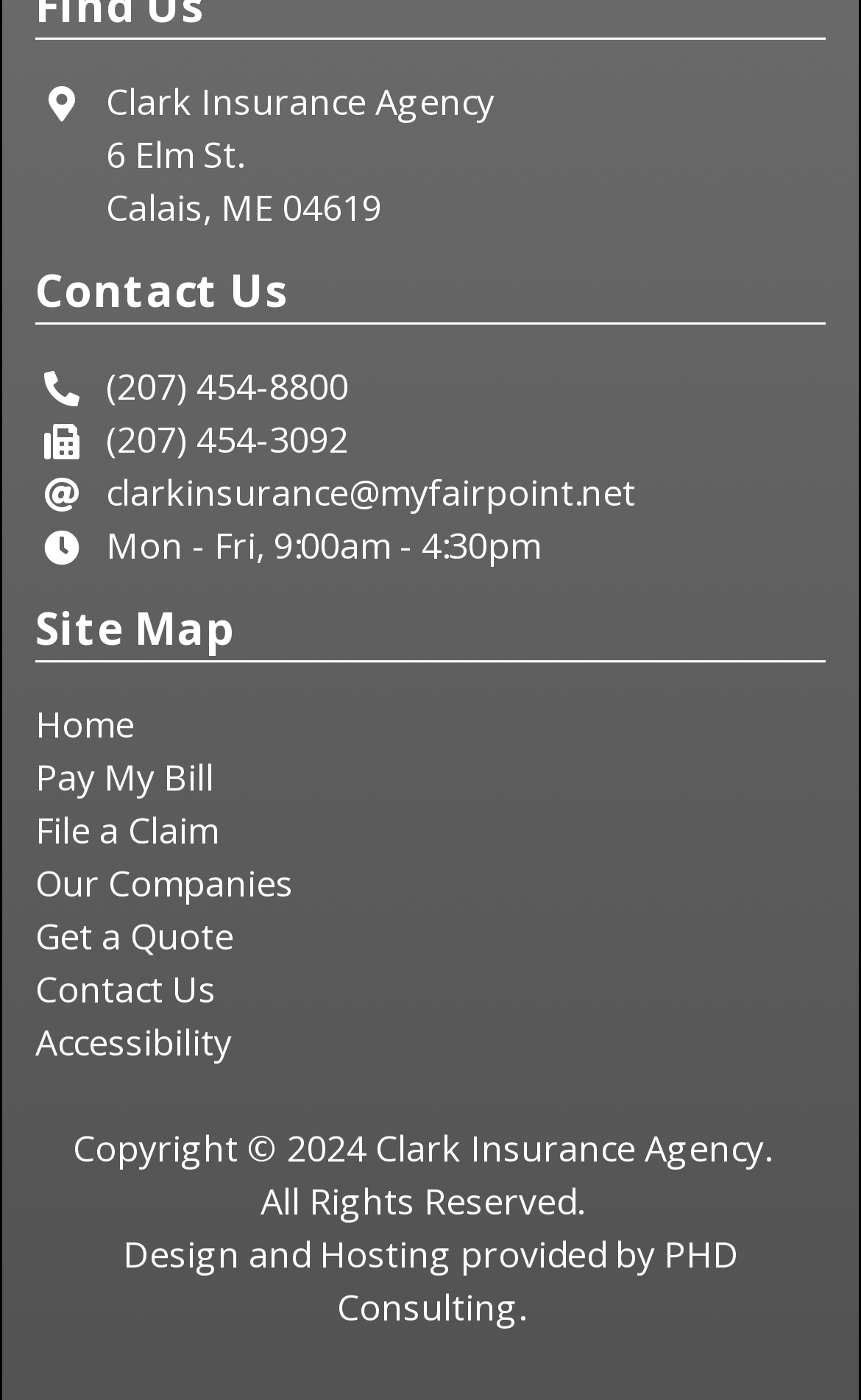Can you determine the bounding box coordinates of the area that needs to be clicked to fulfill the following instruction: "Click Home"?

[0.041, 0.501, 0.156, 0.535]